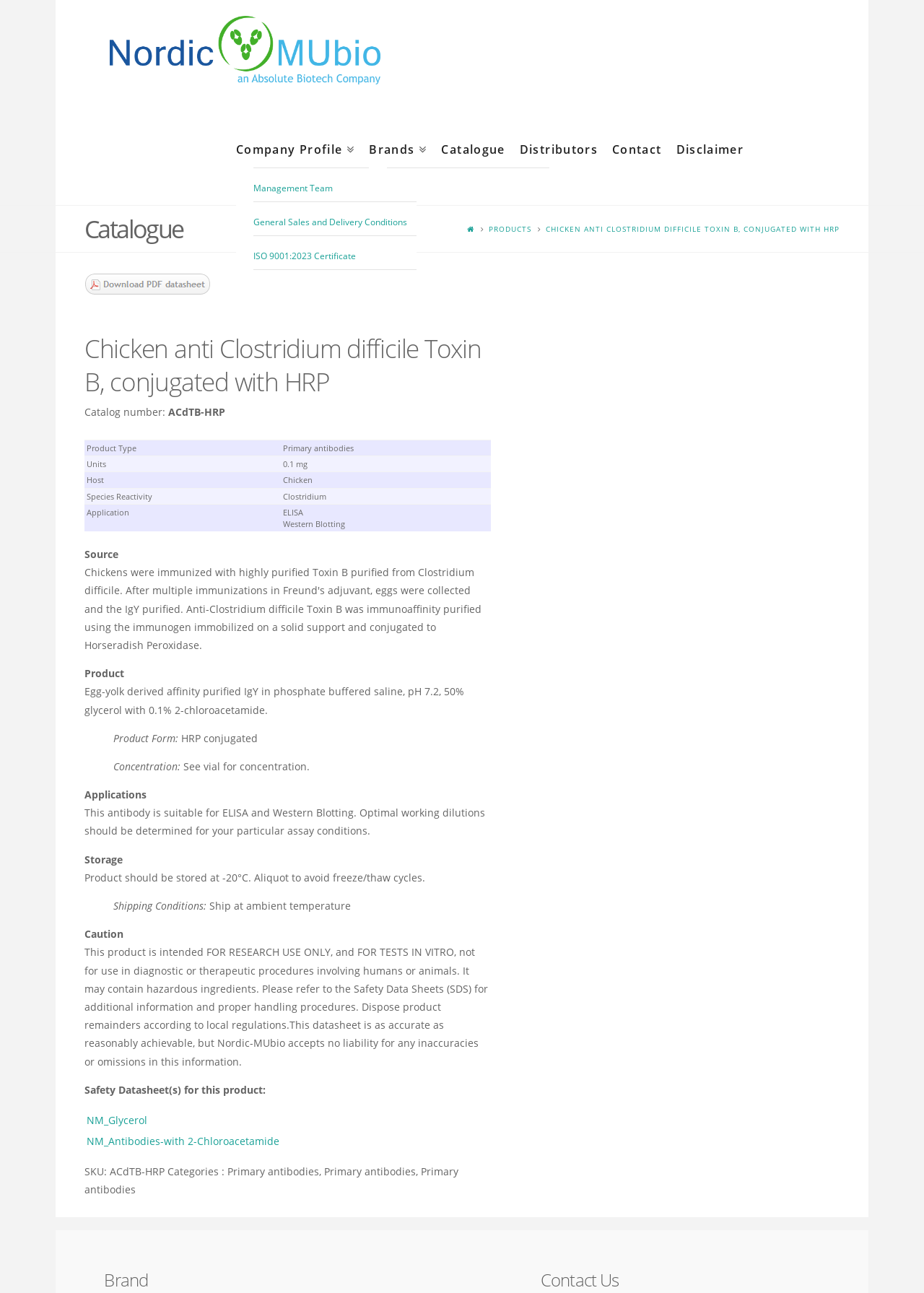Identify the bounding box coordinates for the UI element mentioned here: "Products". Provide the coordinates as four float values between 0 and 1, i.e., [left, top, right, bottom].

[0.529, 0.173, 0.575, 0.181]